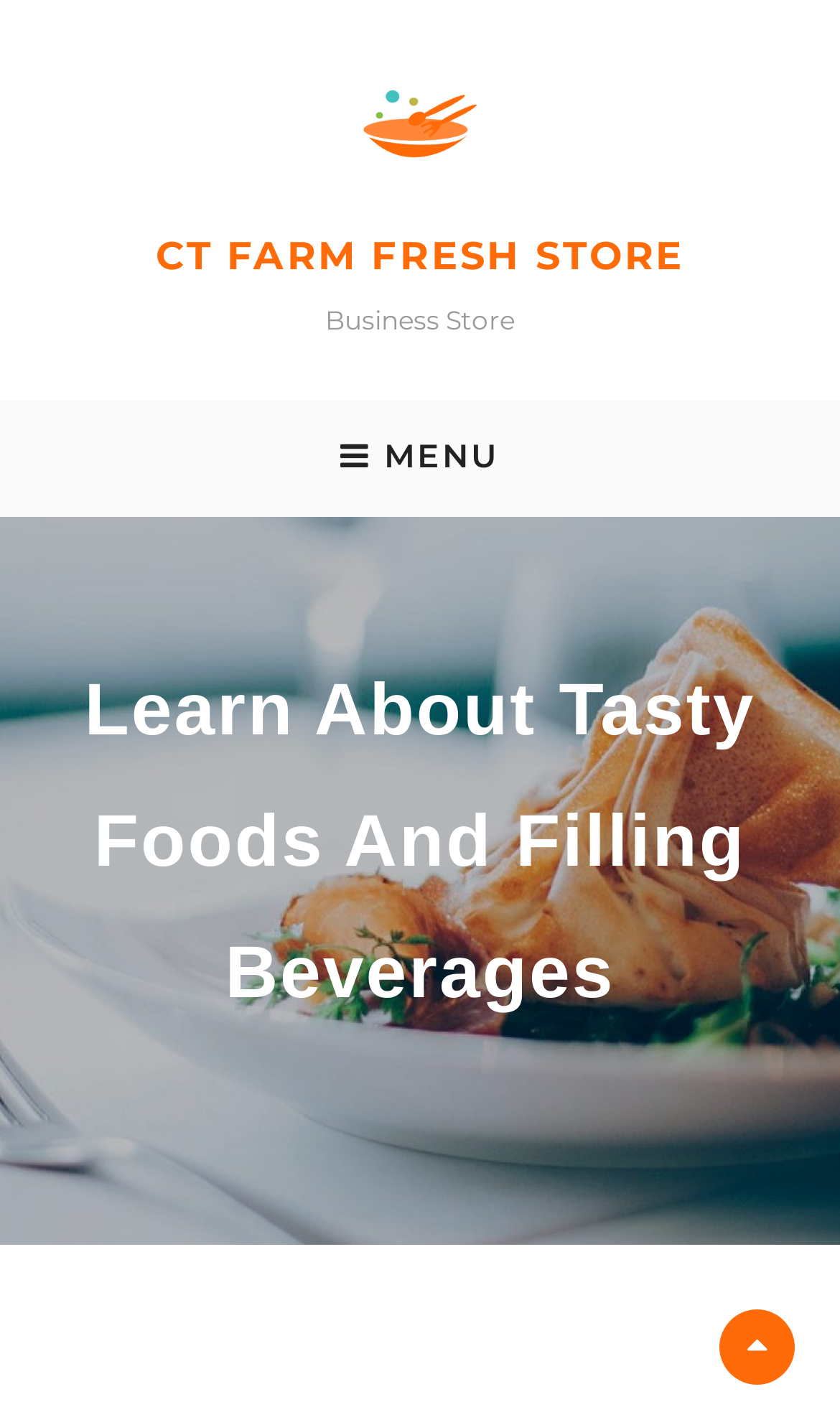Provide a one-word or short-phrase response to the question:
What is the theme of the webpage?

Food and beverages